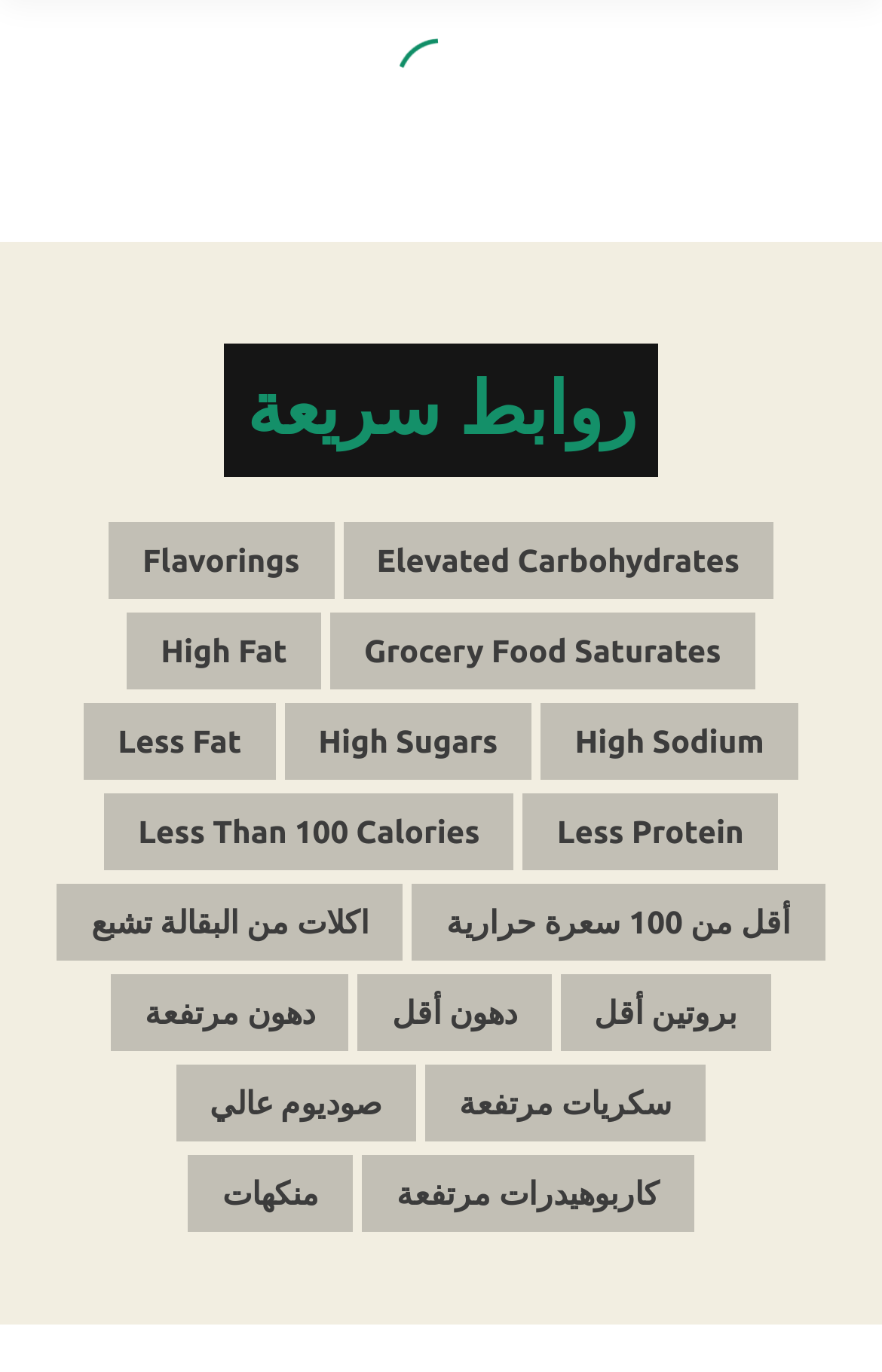Respond with a single word or phrase to the following question:
How many links are there under 'Ingredients for fried cornflakes crouches'?

15